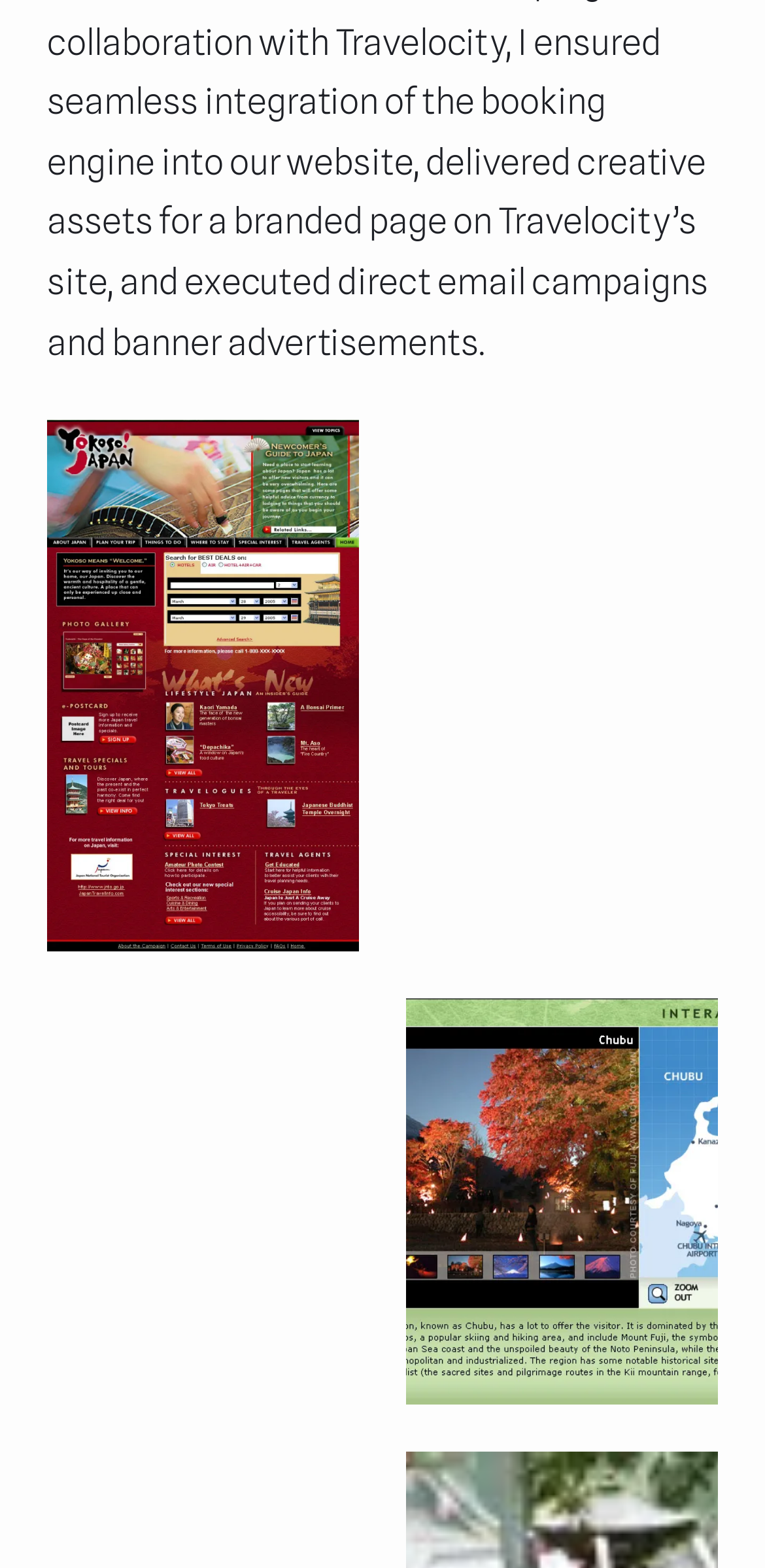What is the campaign name on the homepage?
Please use the image to provide a one-word or short phrase answer.

Visit Japan Campaign